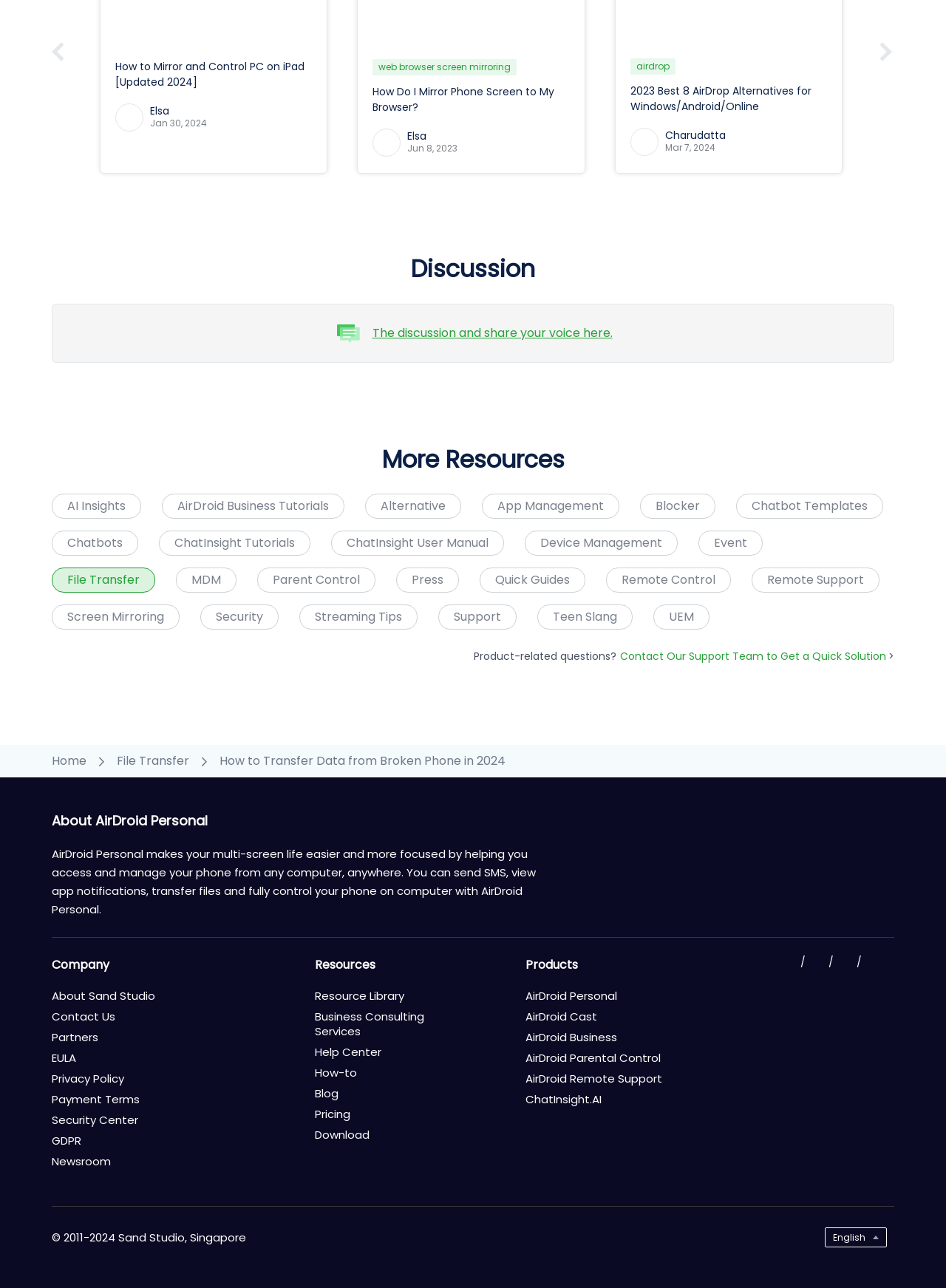Please provide a one-word or short phrase answer to the question:
What is the topic of the discussion section?

Product-related questions